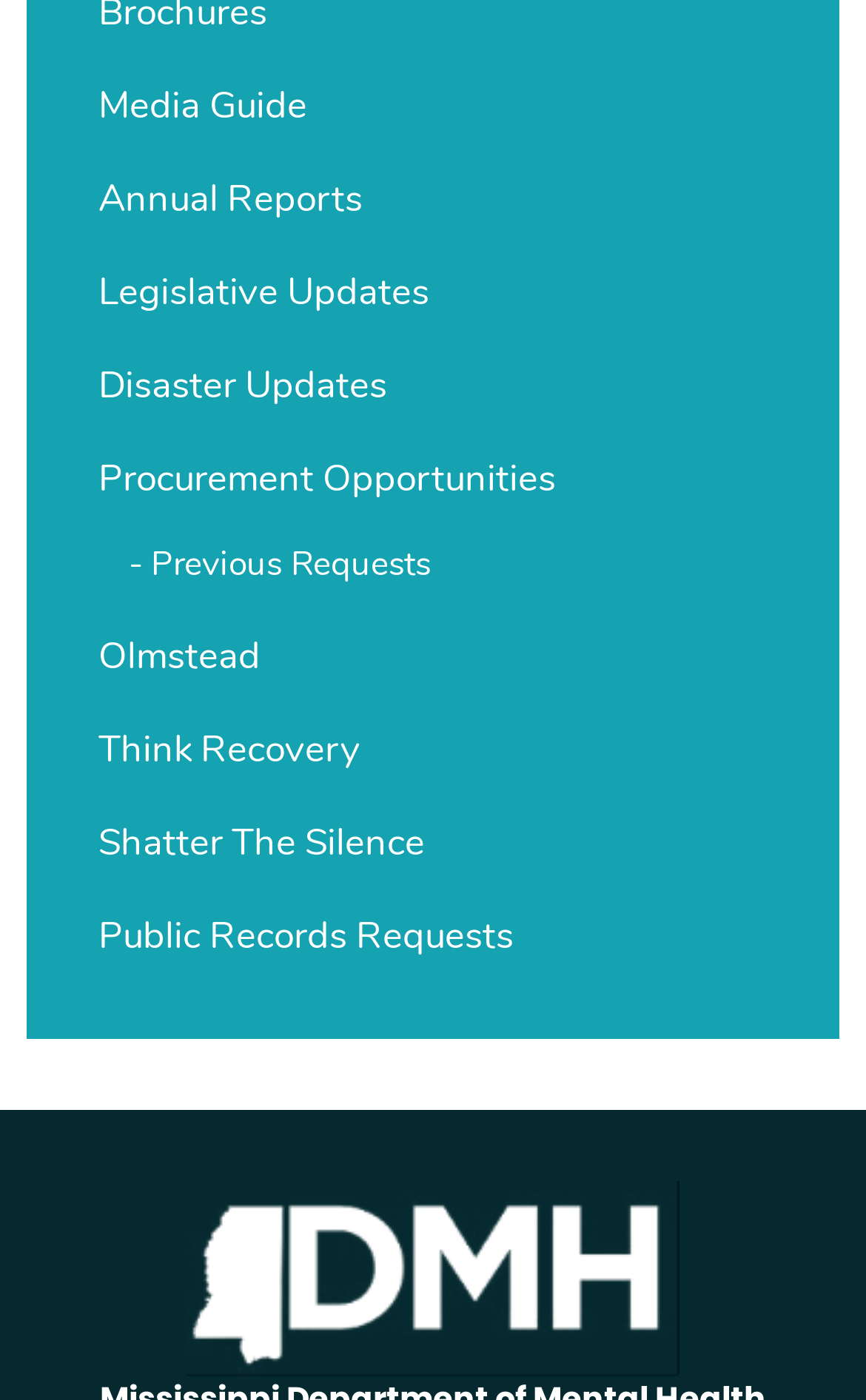Is there an image on the webpage?
With the help of the image, please provide a detailed response to the question.

I examined the webpage and found an image located at the bottom, which is the logo of 'Mississippi Department of Mental Health'.